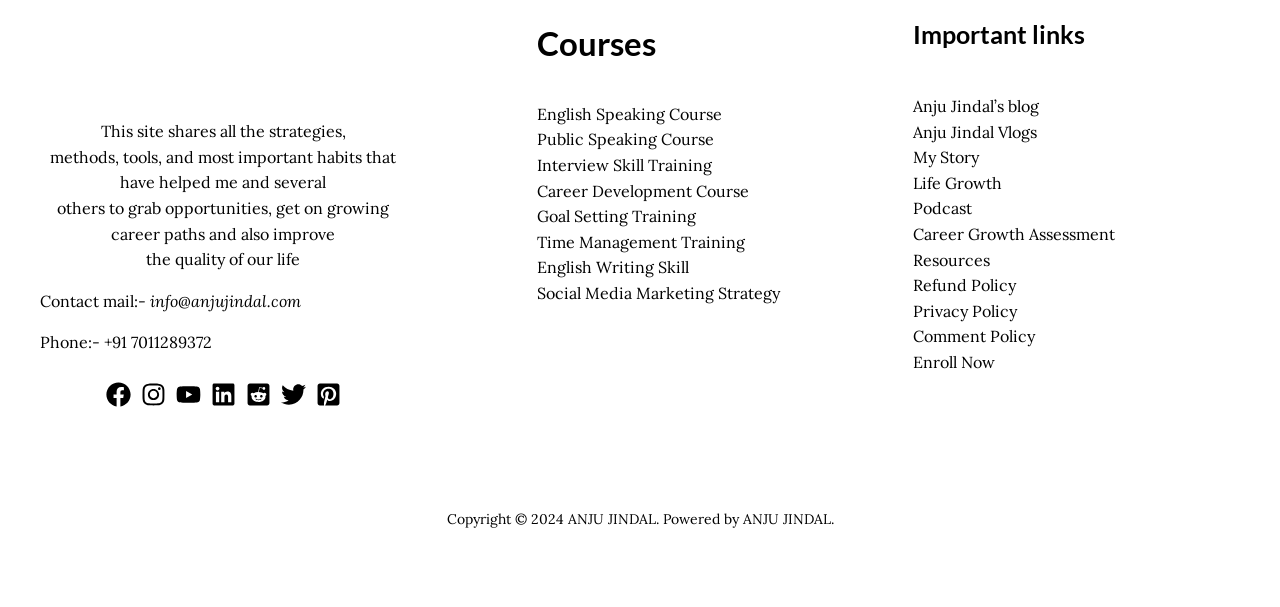Find and provide the bounding box coordinates for the UI element described here: "Social Media Marketing Strategy". The coordinates should be given as four float numbers between 0 and 1: [left, top, right, bottom].

[0.419, 0.466, 0.609, 0.499]